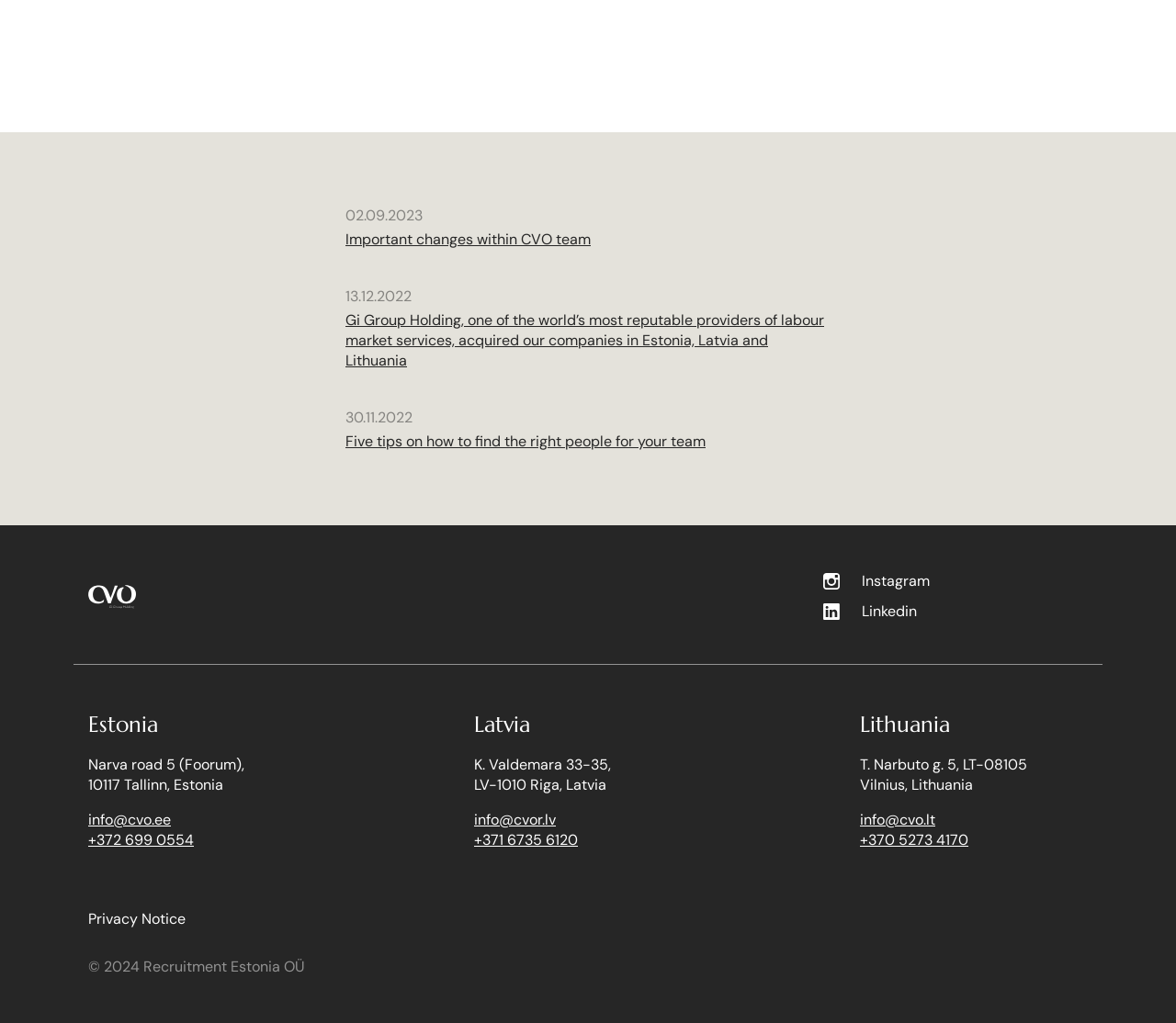How many social media links are there?
Based on the image, provide your answer in one word or phrase.

2